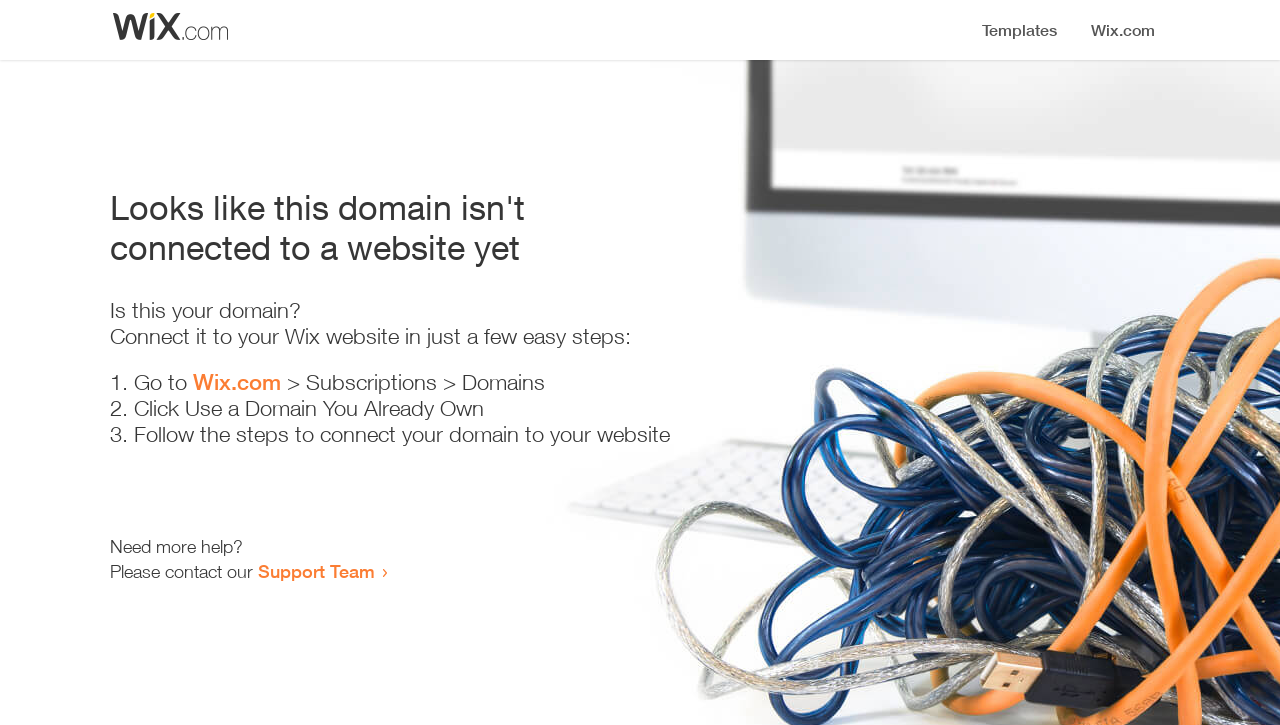Your task is to extract the text of the main heading from the webpage.

Looks like this domain isn't
connected to a website yet